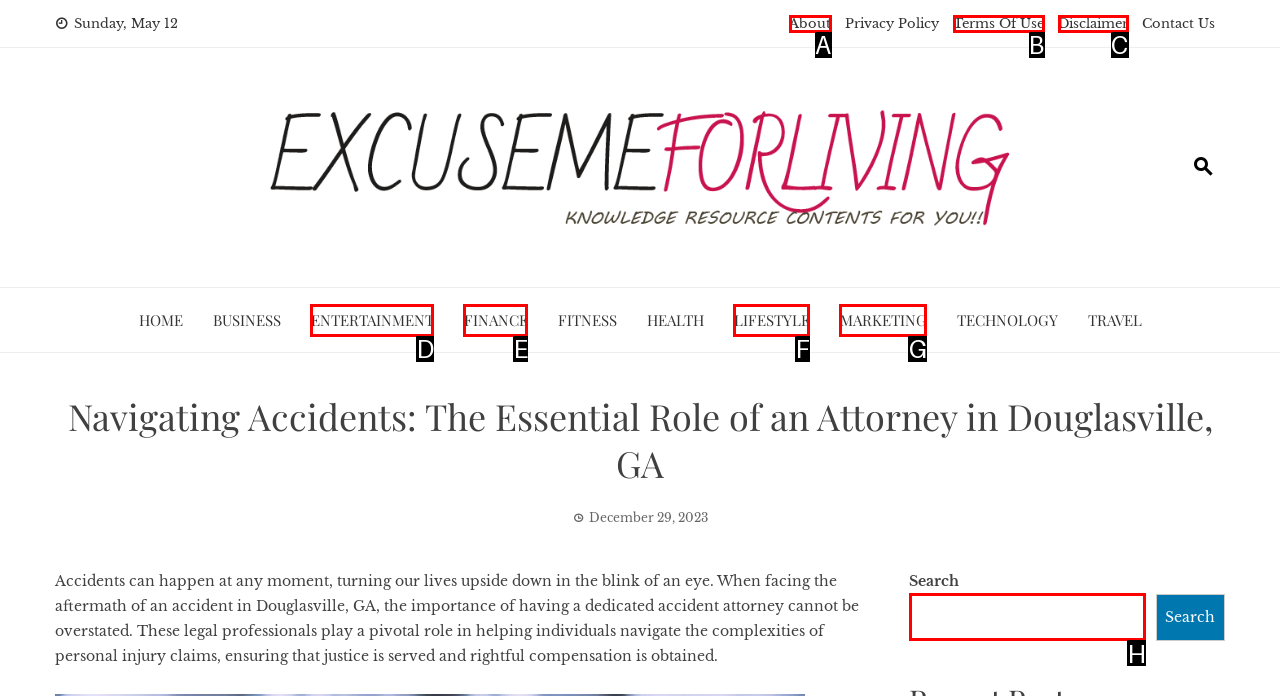Identify the letter corresponding to the UI element that matches this description: parent_node: Search name="s"
Answer using only the letter from the provided options.

H